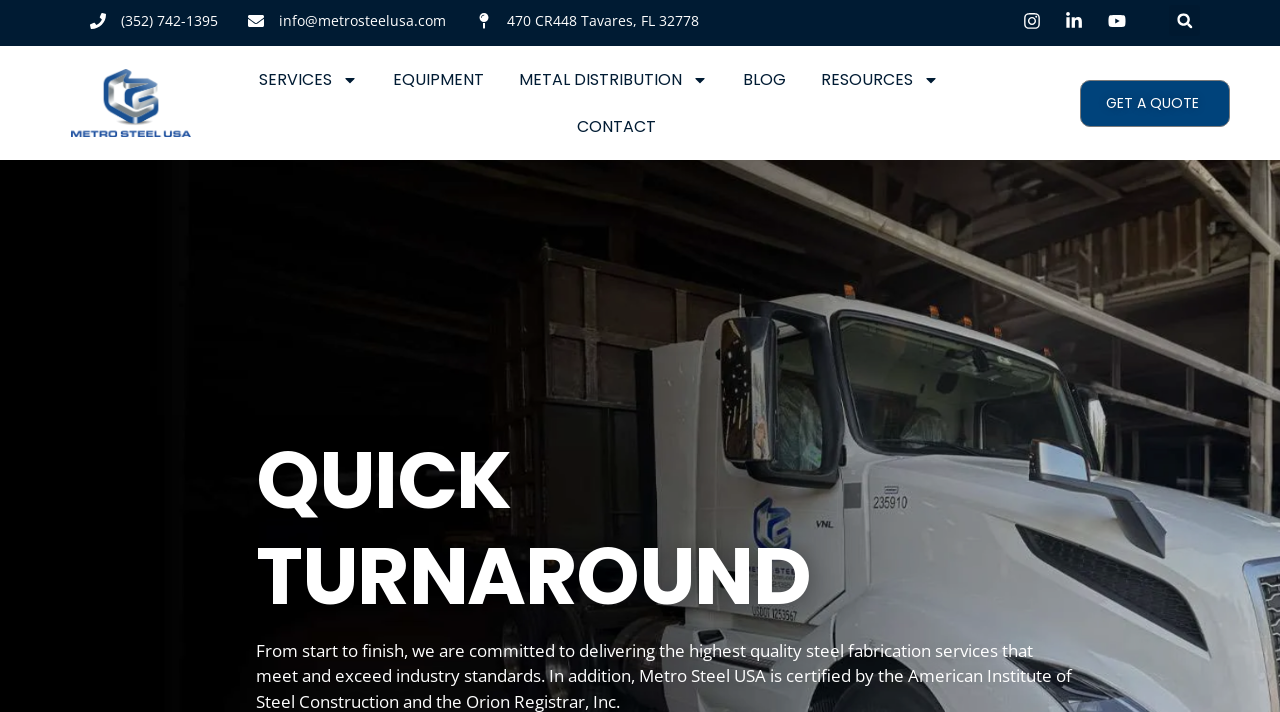What is the main service offered by Metro Steel USA?
Ensure your answer is thorough and detailed.

I inferred this by looking at the overall structure of the webpage and the links in the navigation menu. The links 'SERVICES', 'EQUIPMENT', and 'METAL DISTRIBUTION' suggest that the company offers fabrication and distribution services. Additionally, the meta description mentions 'custom metal fabrication', which further supports this answer.